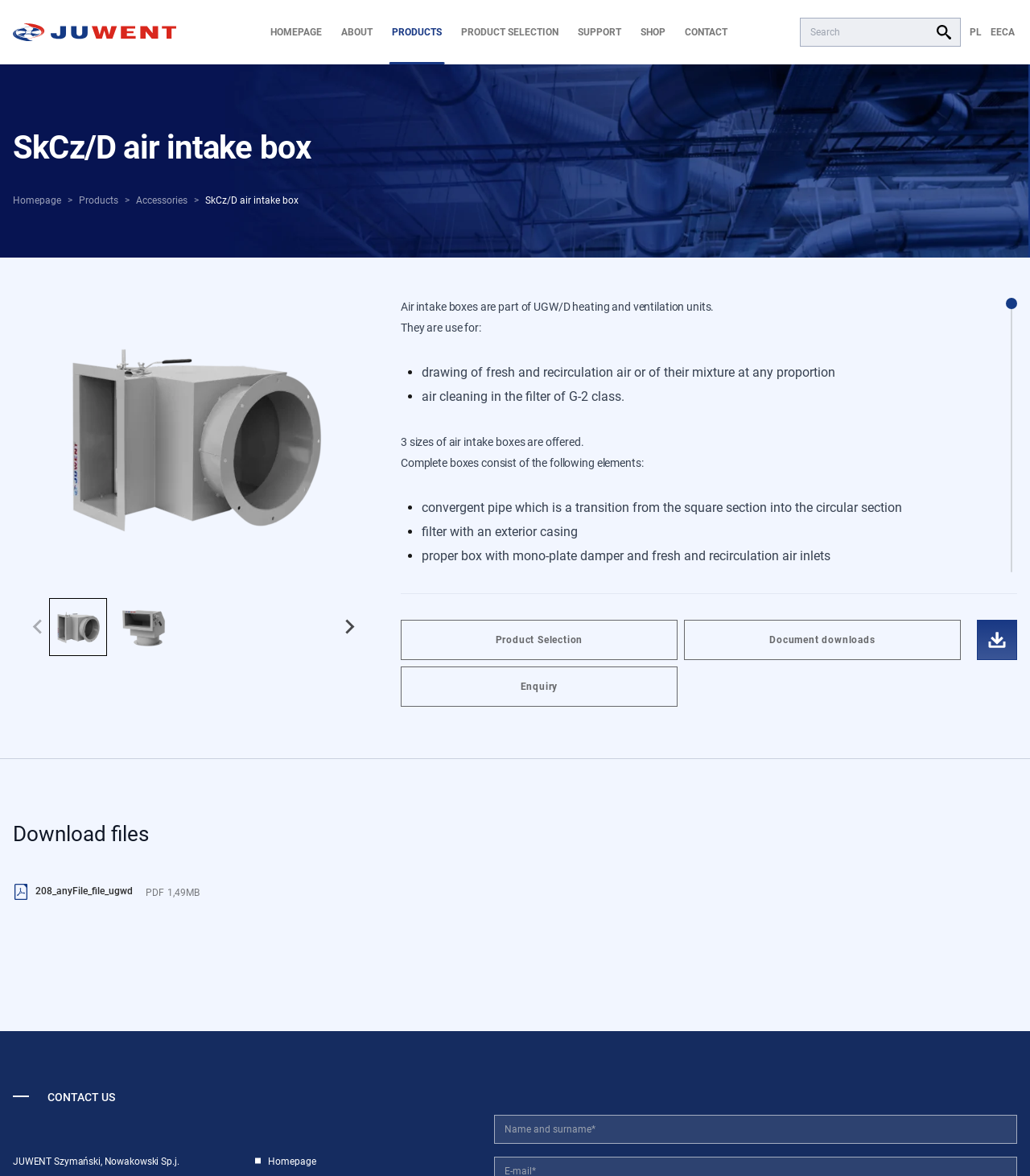Give a one-word or short phrase answer to the question: 
What can be downloaded from the webpage?

Files